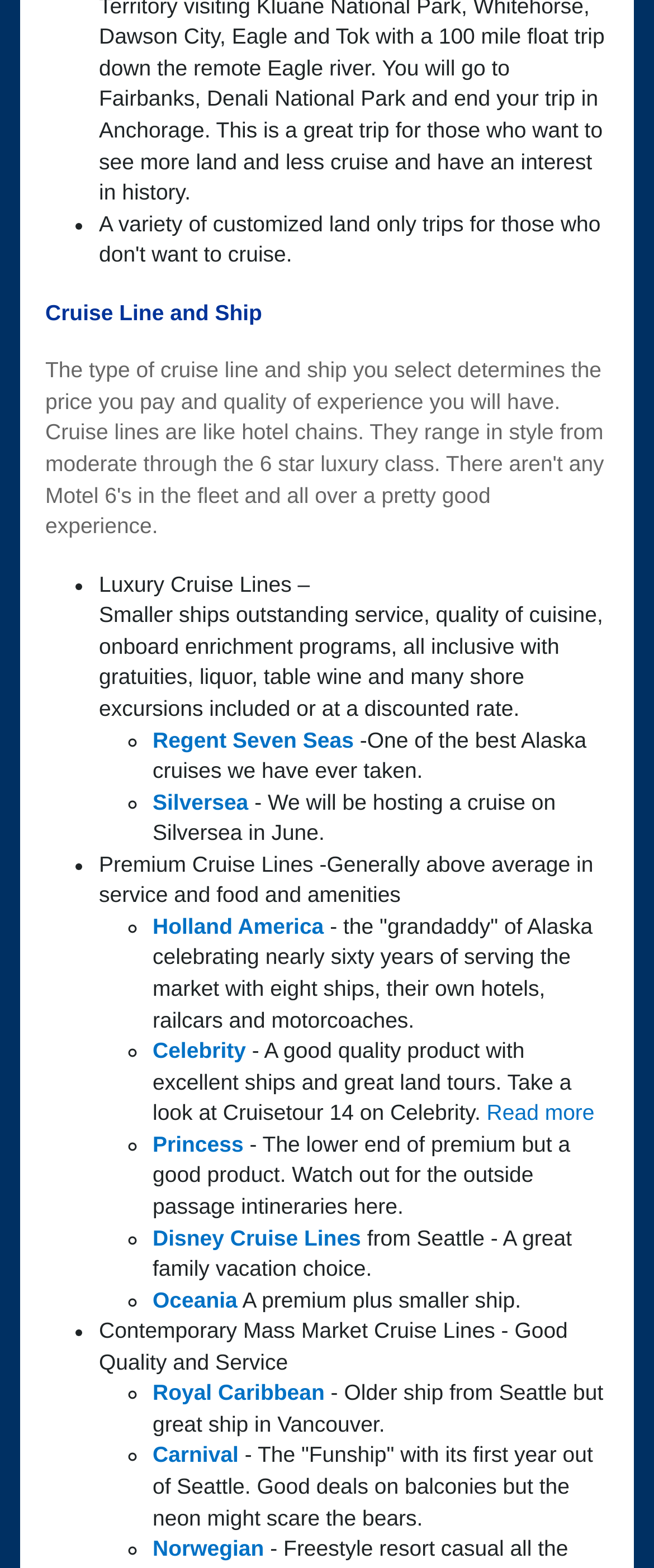Identify the bounding box coordinates for the element you need to click to achieve the following task: "Learn about Norwegian". Provide the bounding box coordinates as four float numbers between 0 and 1, in the form [left, top, right, bottom].

[0.233, 0.979, 0.404, 0.996]